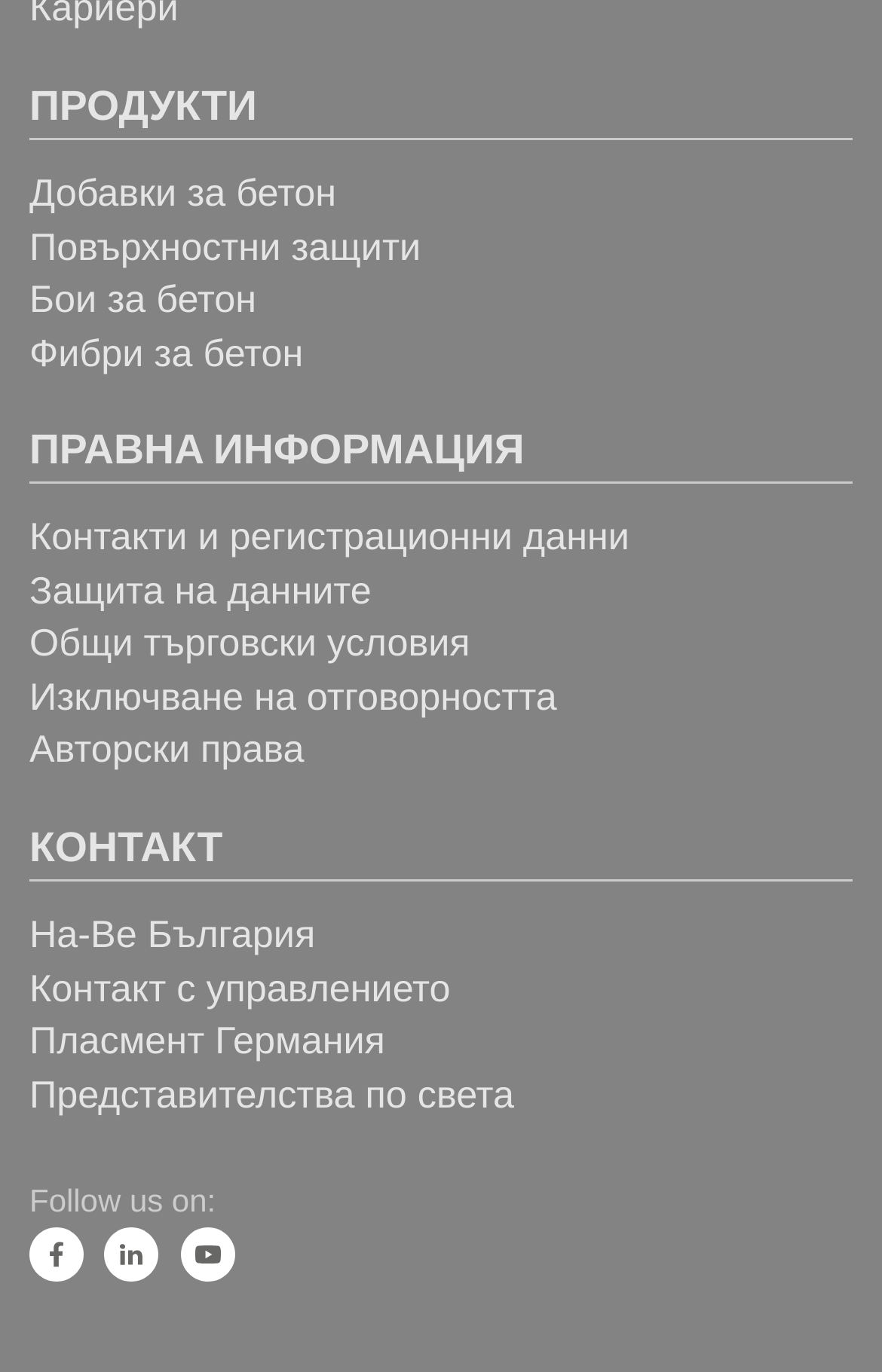Please identify the bounding box coordinates of the region to click in order to complete the given instruction: "Go to Контакти и регистрационни данни". The coordinates should be four float numbers between 0 and 1, i.e., [left, top, right, bottom].

[0.033, 0.376, 0.714, 0.407]